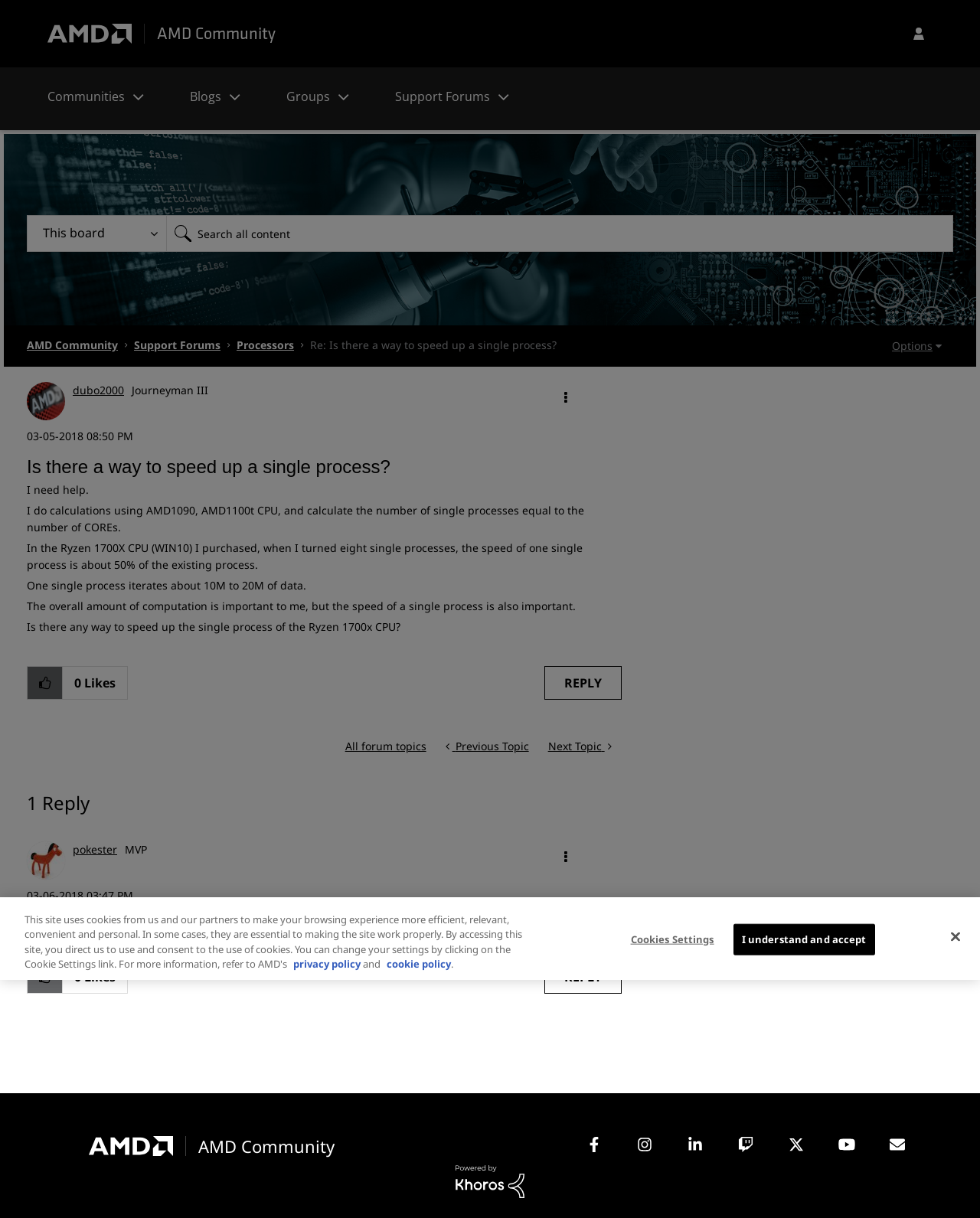Offer a meticulous caption that includes all visible features of the webpage.

This webpage is a forum discussion page on the AMD Community website. At the top, there is an AMD logo on the left and a sign-in link on the right. Below the logo, there is a horizontal menu bar with options such as "Communities", "Blogs", "Groups", and "Support Forums". 

On the left side, there is a search bar with a search button and a dropdown menu for search granularity. Below the search bar, there is a navigation breadcrumb trail showing the current location in the forum.

The main content of the page is a discussion thread. The thread starts with a post from a user named "dubo2000" who is asking for help with speeding up a single process on their Ryzen 1700X CPU. The post is followed by a reply from a user named "pokester" who provides a link to a tutorial on changing process priorities in Windows Task Manager.

Throughout the page, there are various buttons and links, such as "Options", "Show Is there a way to speed up a single process? post option menu", "Reply to Is there a way to speed up a single process? post", and "Like" buttons. There are also links to view user profiles and to navigate to previous and next topics in the forum.

At the bottom of the page, there are links to social media platforms such as Facebook, Instagram, LinkedIn, Twitch, and Twitter, as well as a link to "Social CRM & Community Solutions Powered by Khoros".